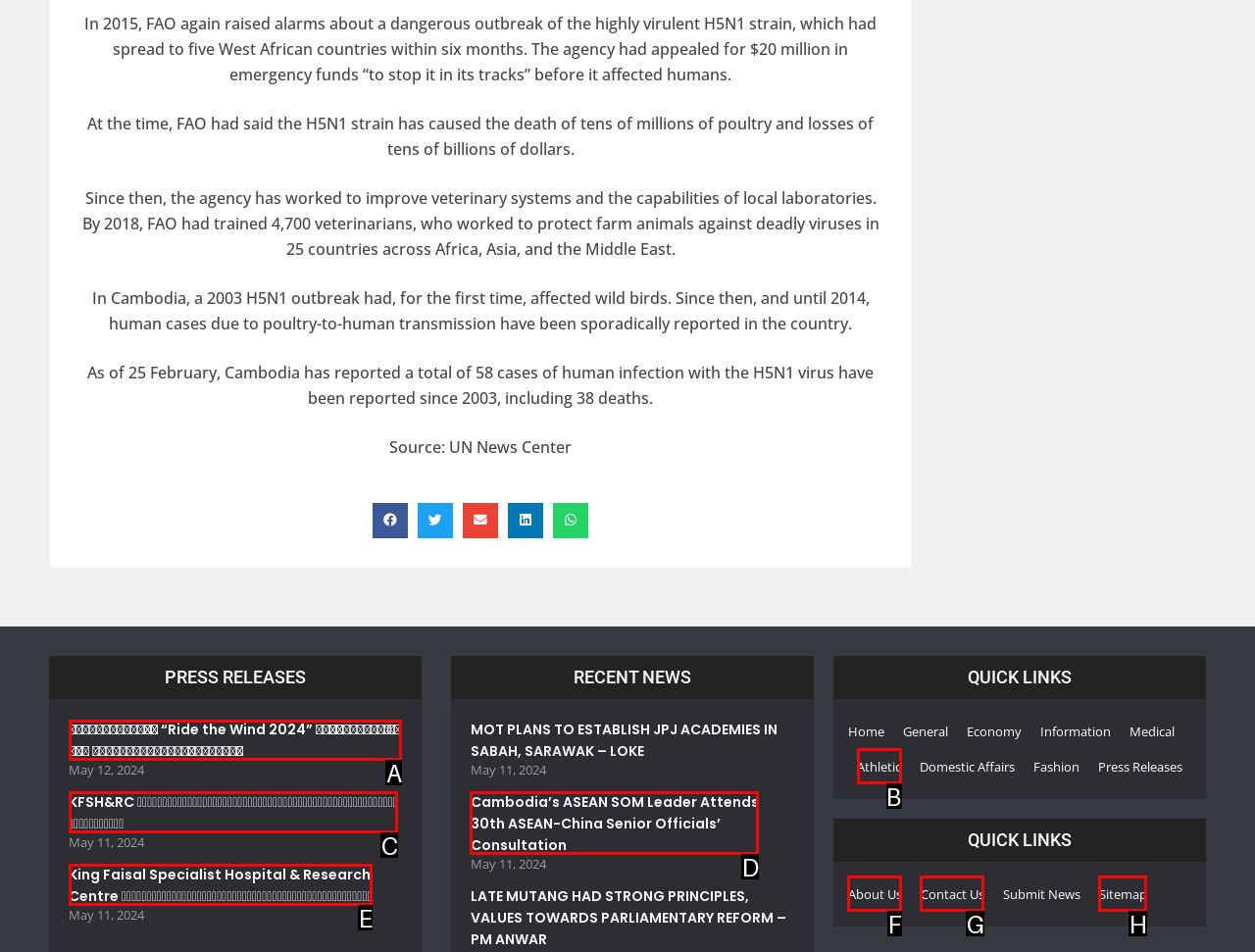Select the letter of the element you need to click to complete this task: Read the article about Ride the Wind 2024
Answer using the letter from the specified choices.

A